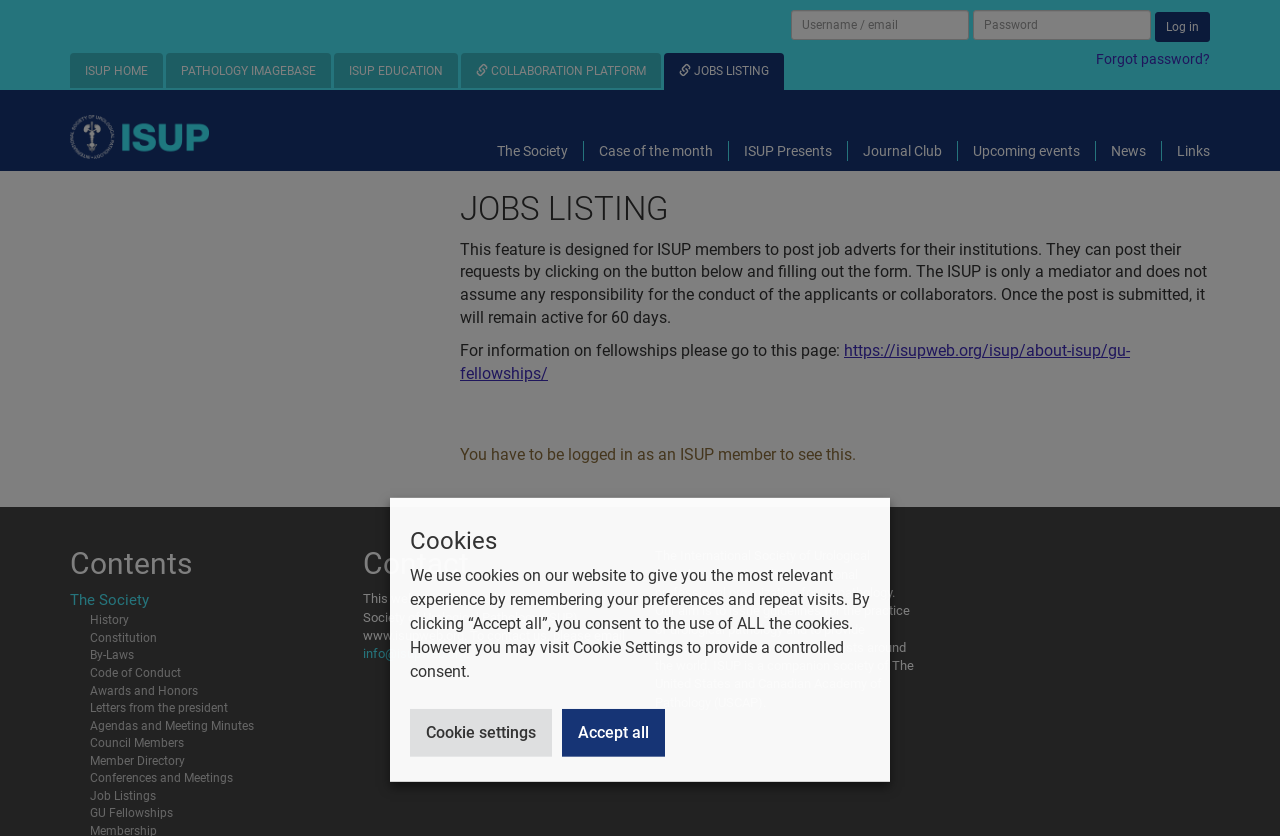How long do job posts remain active?
Refer to the image and give a detailed answer to the question.

According to the webpage, once a job post is submitted, it will remain active for 60 days, implying that the job listing will be visible on the webpage for a period of two months.